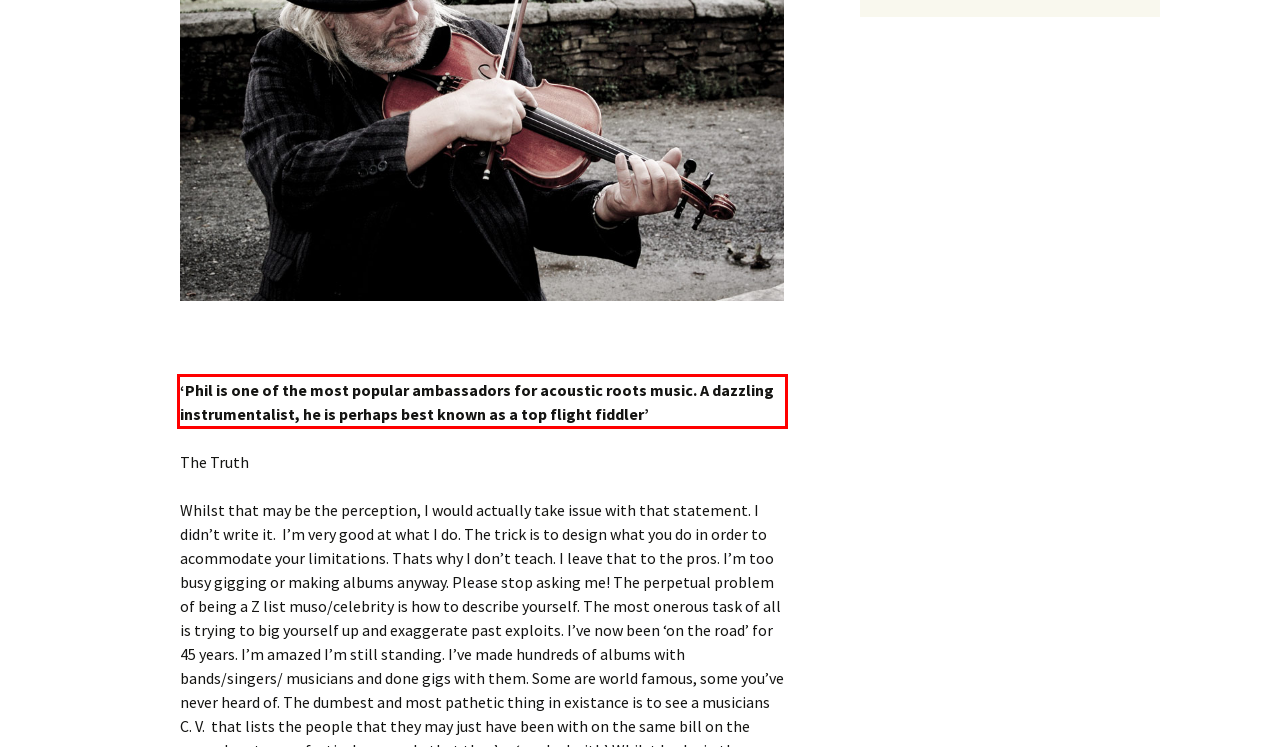Given a screenshot of a webpage with a red bounding box, extract the text content from the UI element inside the red bounding box.

‘Phil is one of the most popular ambassadors for acoustic roots music. A dazzling instrumentalist, he is perhaps best known as a top flight fiddler’